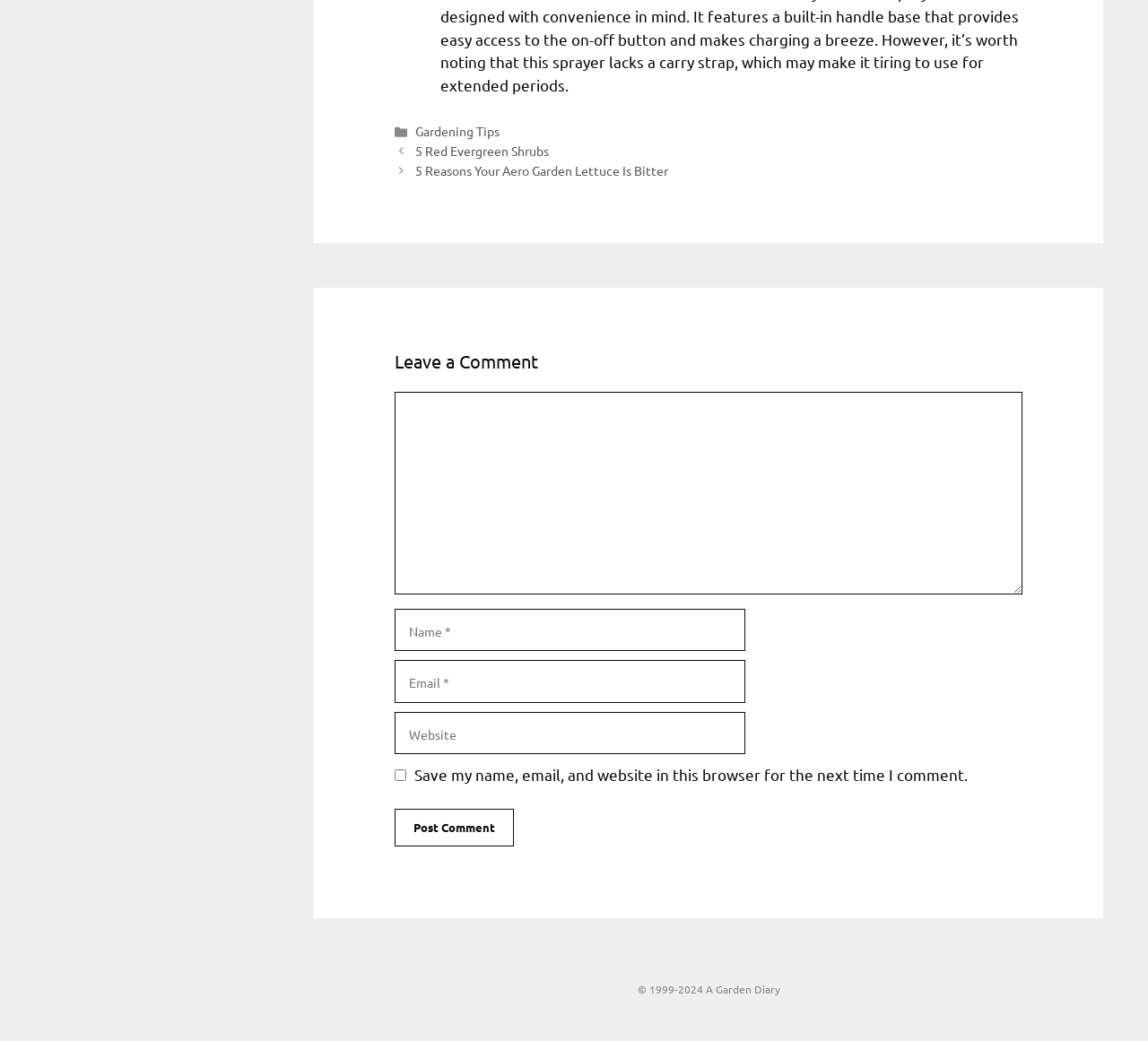Find the bounding box coordinates of the clickable region needed to perform the following instruction: "Visit '5 Red Evergreen Shrubs'". The coordinates should be provided as four float numbers between 0 and 1, i.e., [left, top, right, bottom].

[0.362, 0.137, 0.478, 0.152]